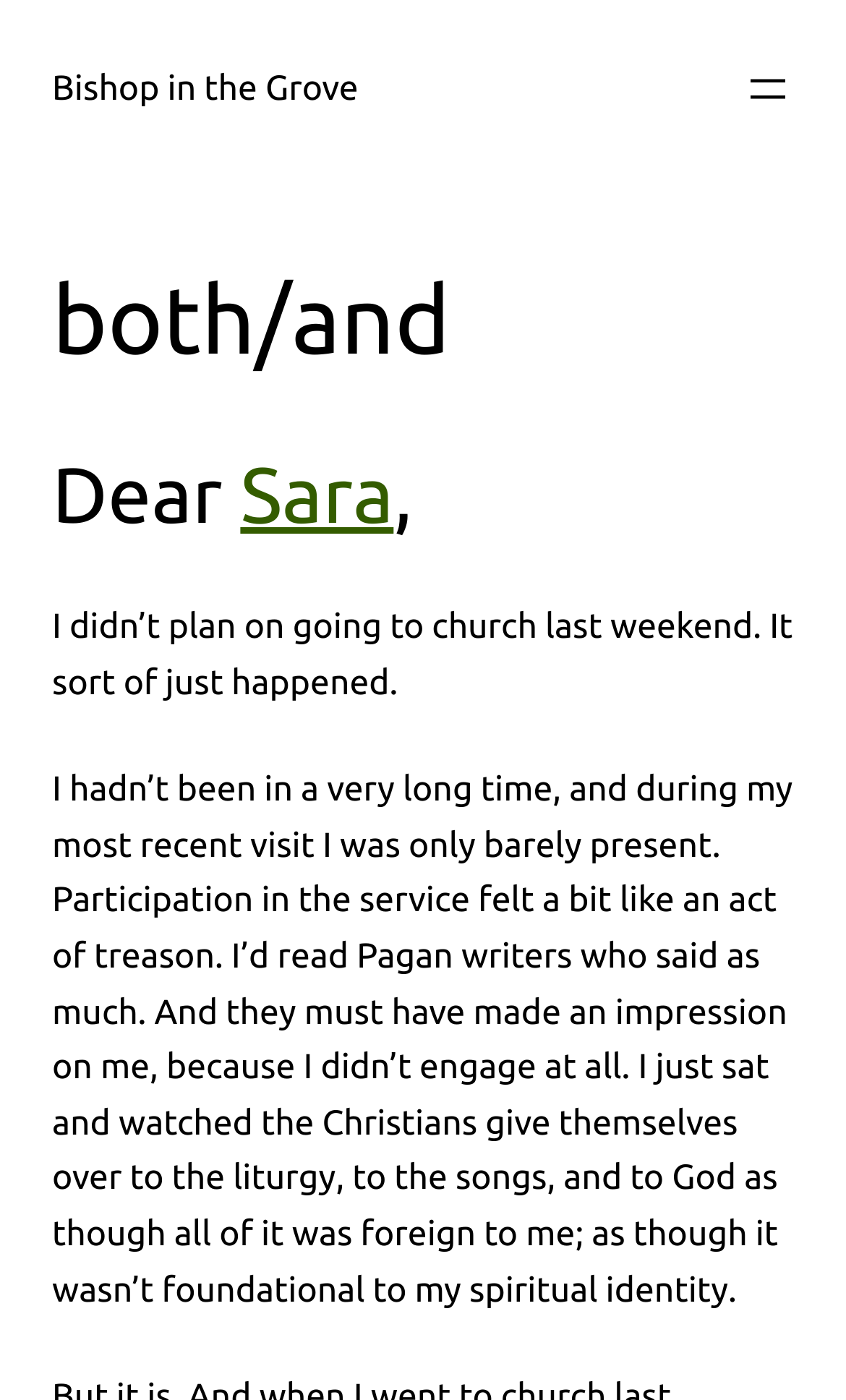Provide the bounding box coordinates for the UI element described in this sentence: "aria-label="Open menu"". The coordinates should be four float values between 0 and 1, i.e., [left, top, right, bottom].

[0.877, 0.045, 0.938, 0.082]